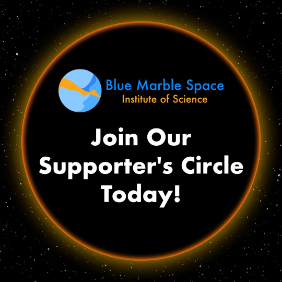What is the central message of the graphic?
Answer the question with a thorough and detailed explanation.

The question asks about the central message of the graphic. Upon analyzing the caption, I find that the central message is prominently displayed in white lettering, which is 'Join Our Supporter's Circle Today!', inviting viewers to engage and support the institute's mission.